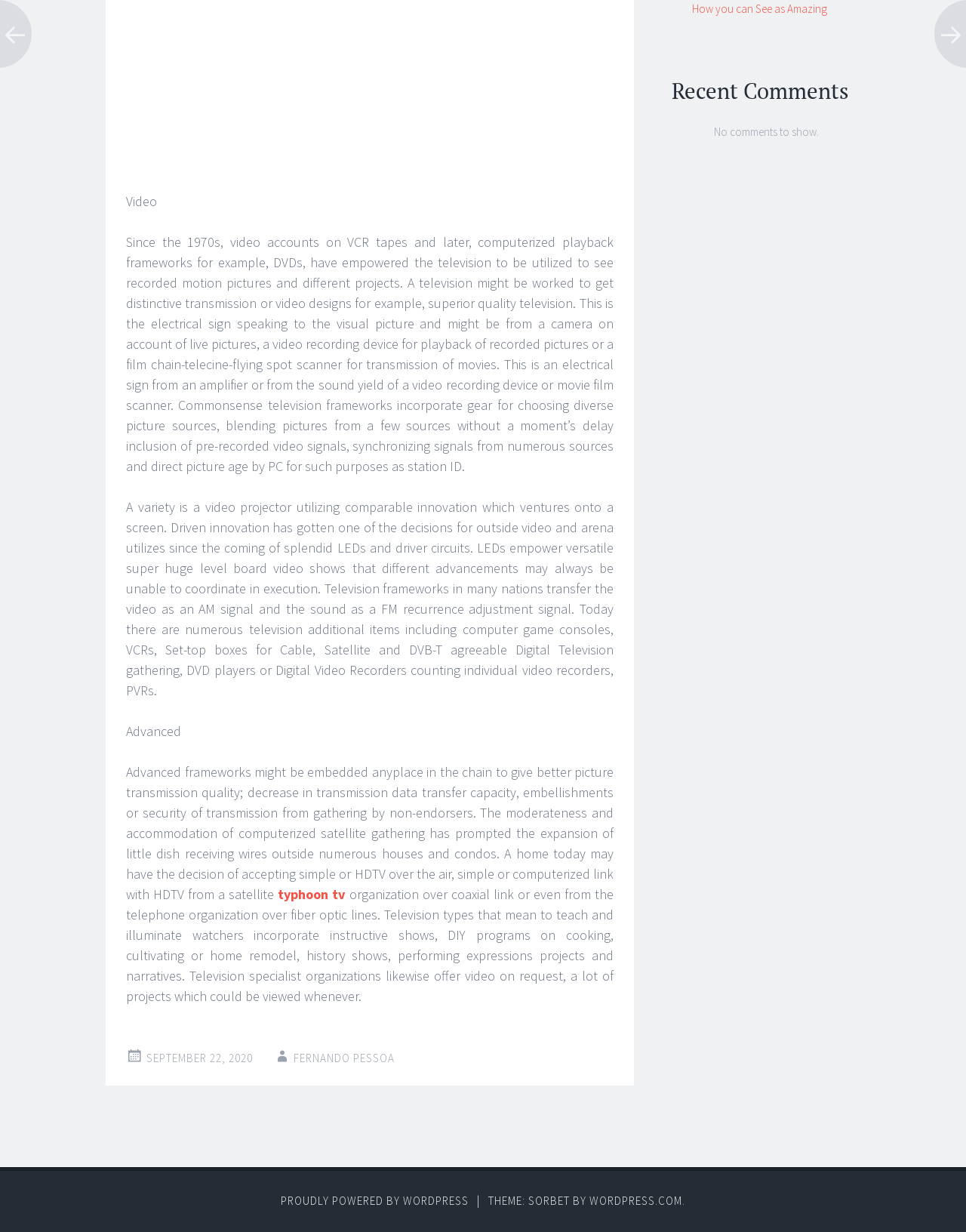Using the given description, provide the bounding box coordinates formatted as (top-left x, top-left y, bottom-right x, bottom-right y), with all values being floating point numbers between 0 and 1. Description: WordPress.com

[0.61, 0.969, 0.706, 0.98]